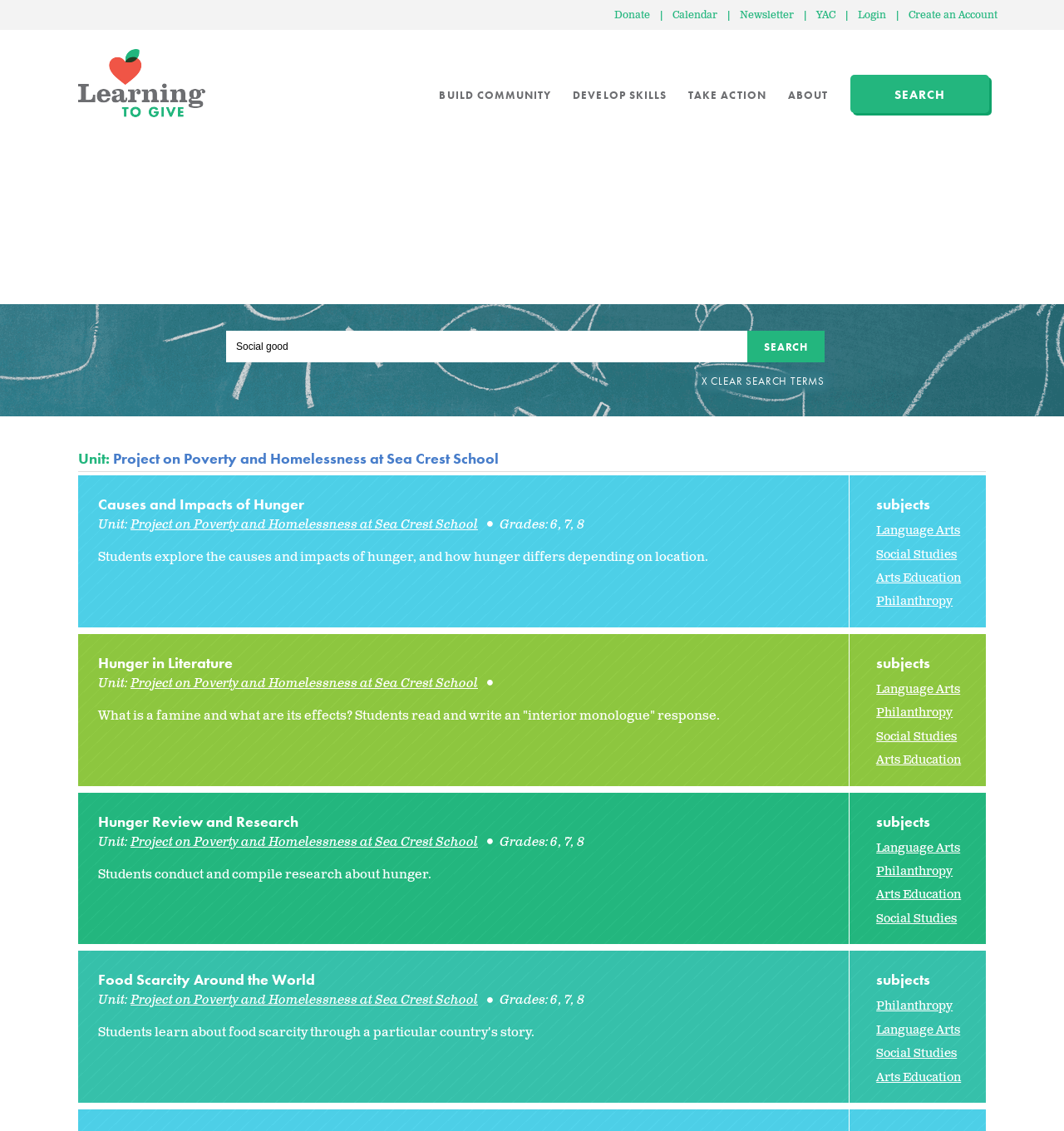Pinpoint the bounding box coordinates of the area that should be clicked to complete the following instruction: "explore project on poverty and homelessness at sea crest school". The coordinates must be given as four float numbers between 0 and 1, i.e., [left, top, right, bottom].

[0.106, 0.397, 0.469, 0.414]